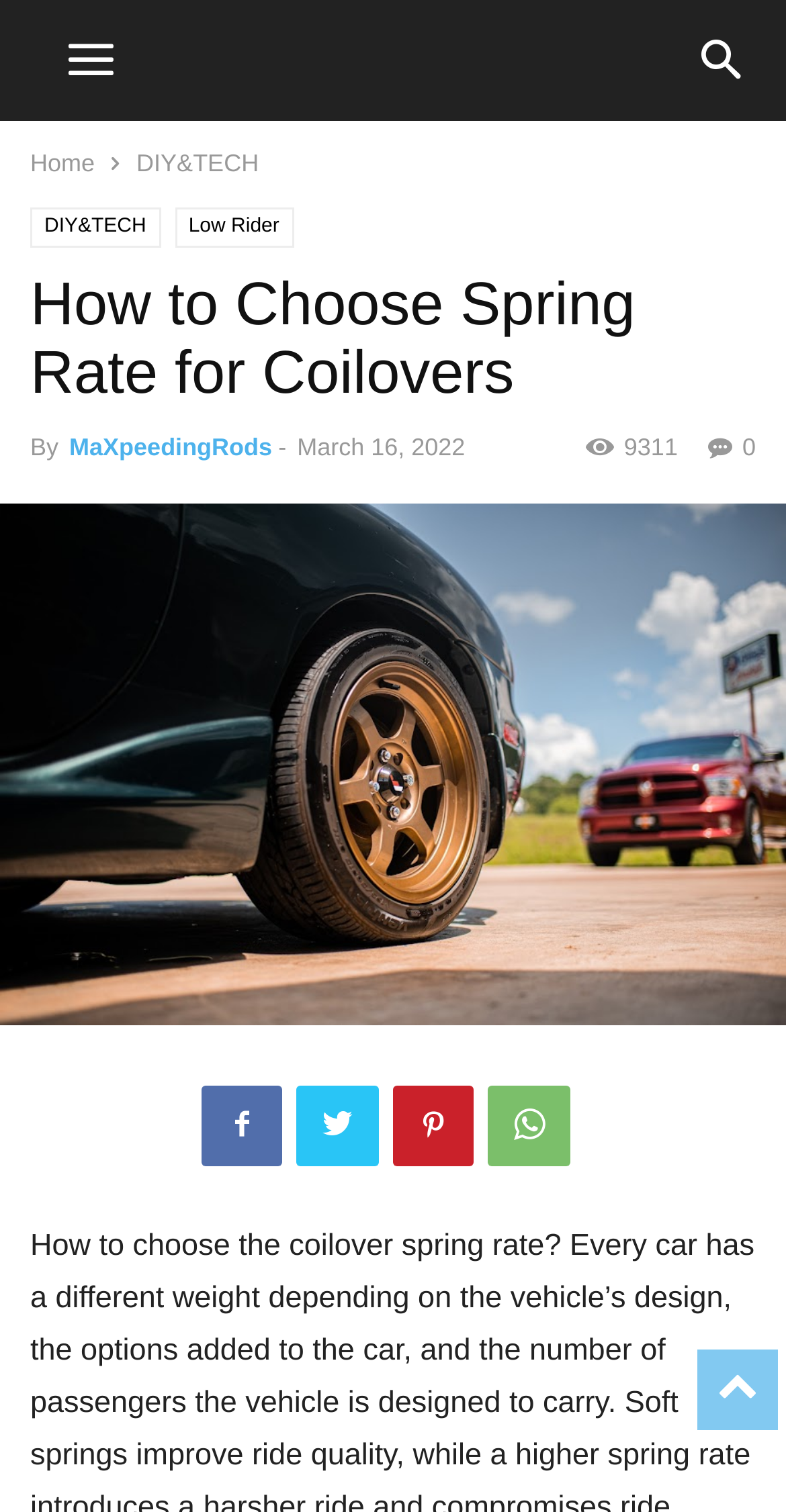Answer this question using a single word or a brief phrase:
What is the category of the article?

DIY&TECH